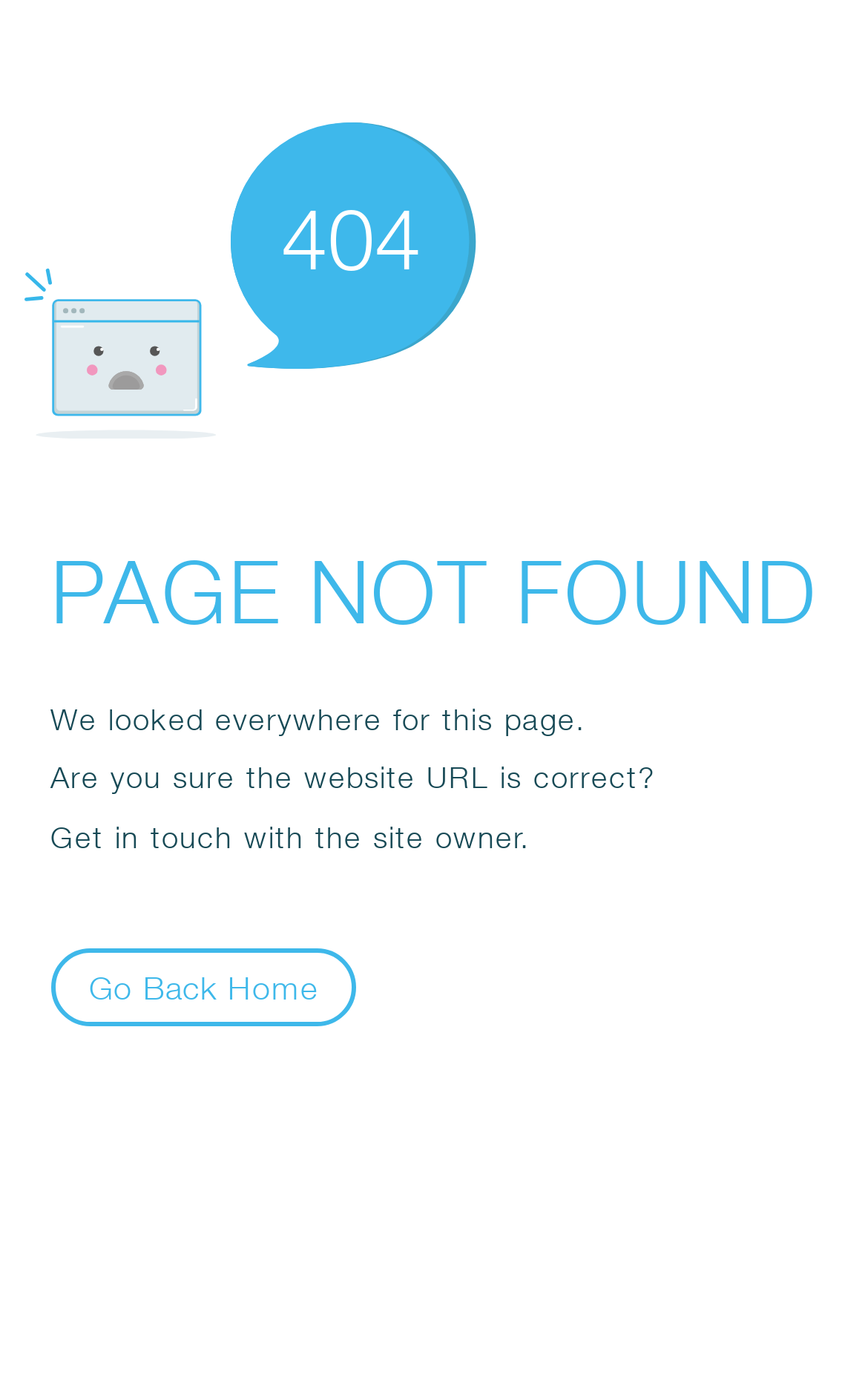Please look at the image and answer the question with a detailed explanation: What is the user advised to do?

The user is advised to check the website URL to ensure it is correct, as indicated by the message 'Are you sure the website URL is correct?'.